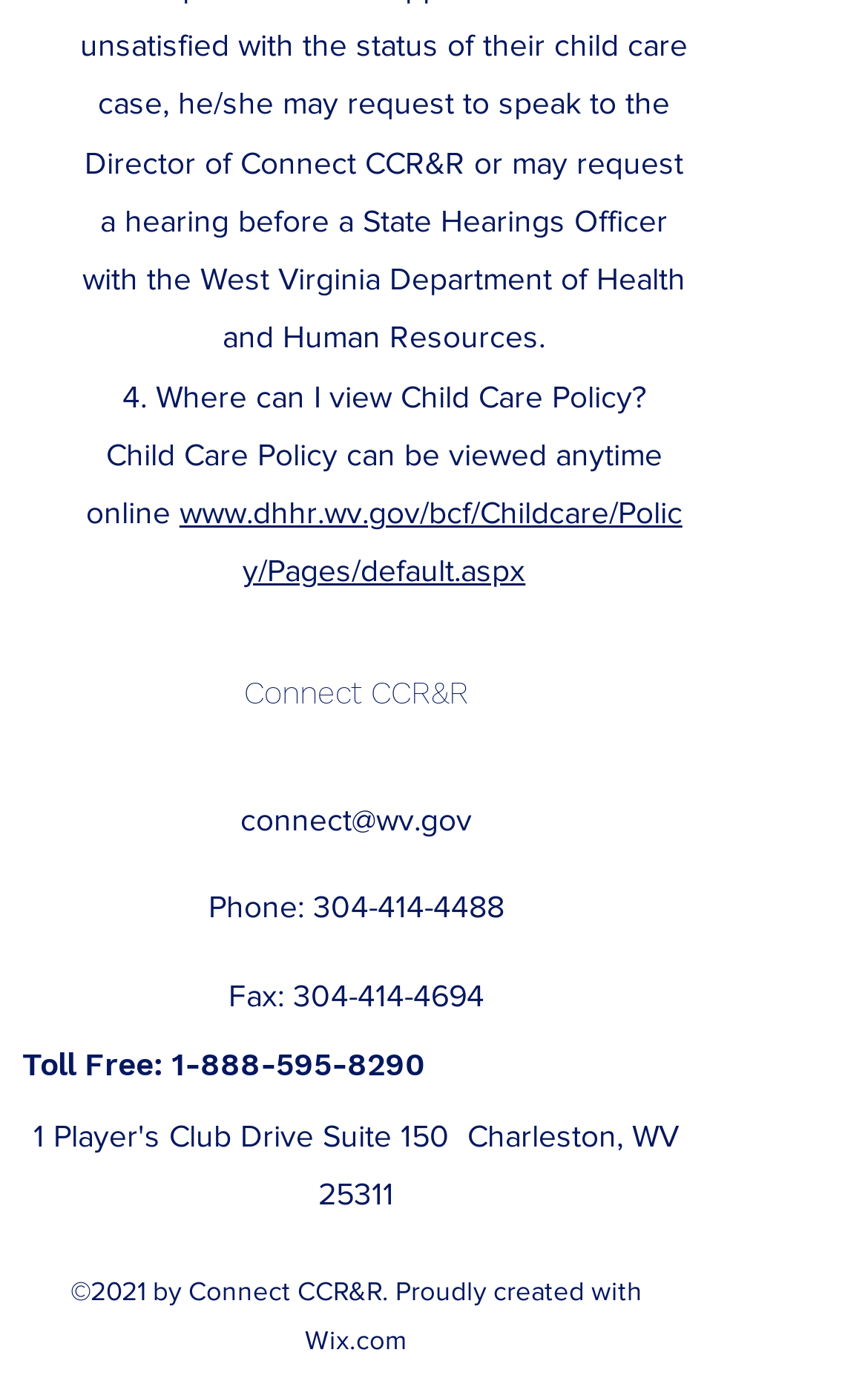Identify the bounding box coordinates for the UI element mentioned here: "Connect CCR&R". Provide the coordinates as four float values between 0 and 1, i.e., [left, top, right, bottom].

[0.281, 0.486, 0.54, 0.511]